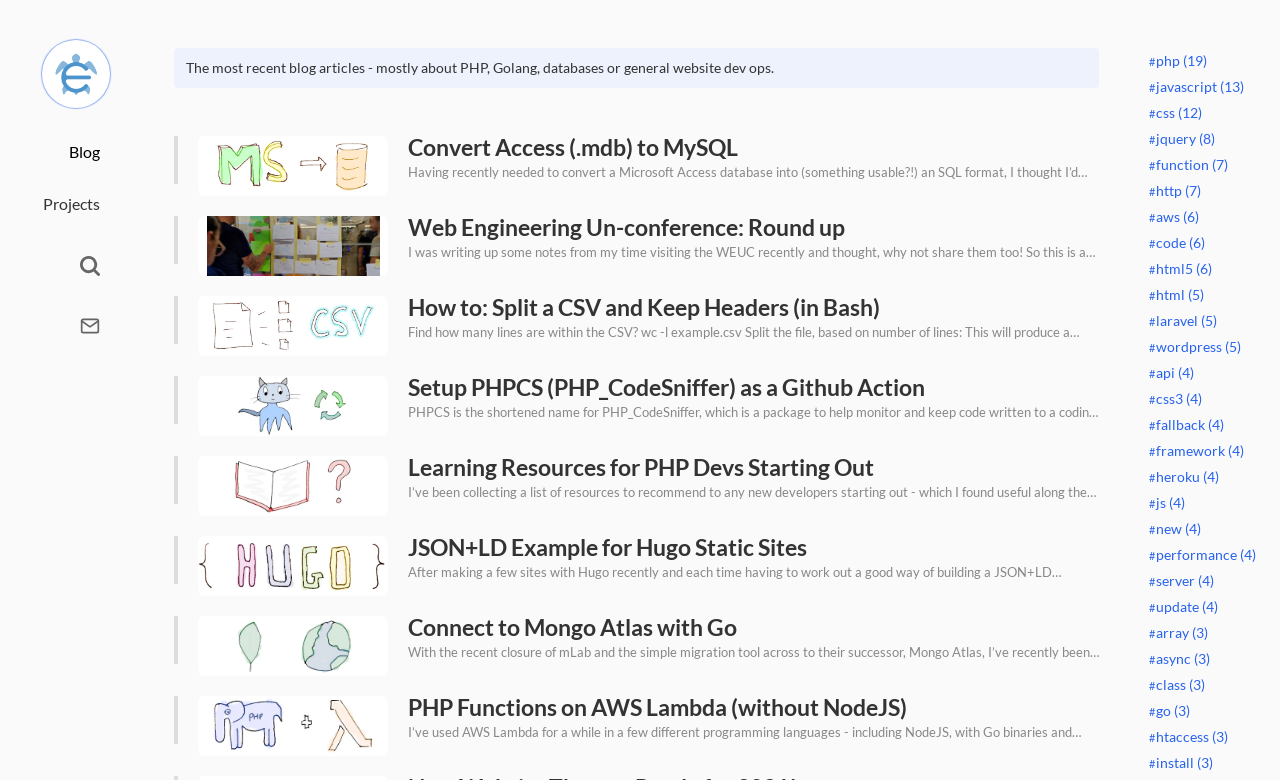Summarize the webpage with a detailed and informative caption.

This webpage is a blog featuring various articles related to web development, PHP, Golang, databases, and general website dev ops. At the top, there is a navigation menu with links to "Blog", "Projects", "Search", and "Contact". Below the navigation menu, there is a brief description of the blog, stating that it features recent articles about PHP, Golang, databases, and web development.

The main content of the webpage is a list of article summaries, each with a heading and a brief description. The articles are arranged in a vertical column, with the most recent article at the top. The articles cover a range of topics, including converting Access databases to MySQL, web engineering, splitting CSV files, setting up PHP CodeSniffer as a GitHub action, learning resources for PHP developers, and more.

On the right side of the webpage, there is a list of tags or categories, each with a number in parentheses indicating the number of articles related to that topic. The tags include PHP, JavaScript, CSS, jQuery, and others.

Overall, the webpage has a simple and clean design, with a focus on presenting a list of article summaries and related tags.